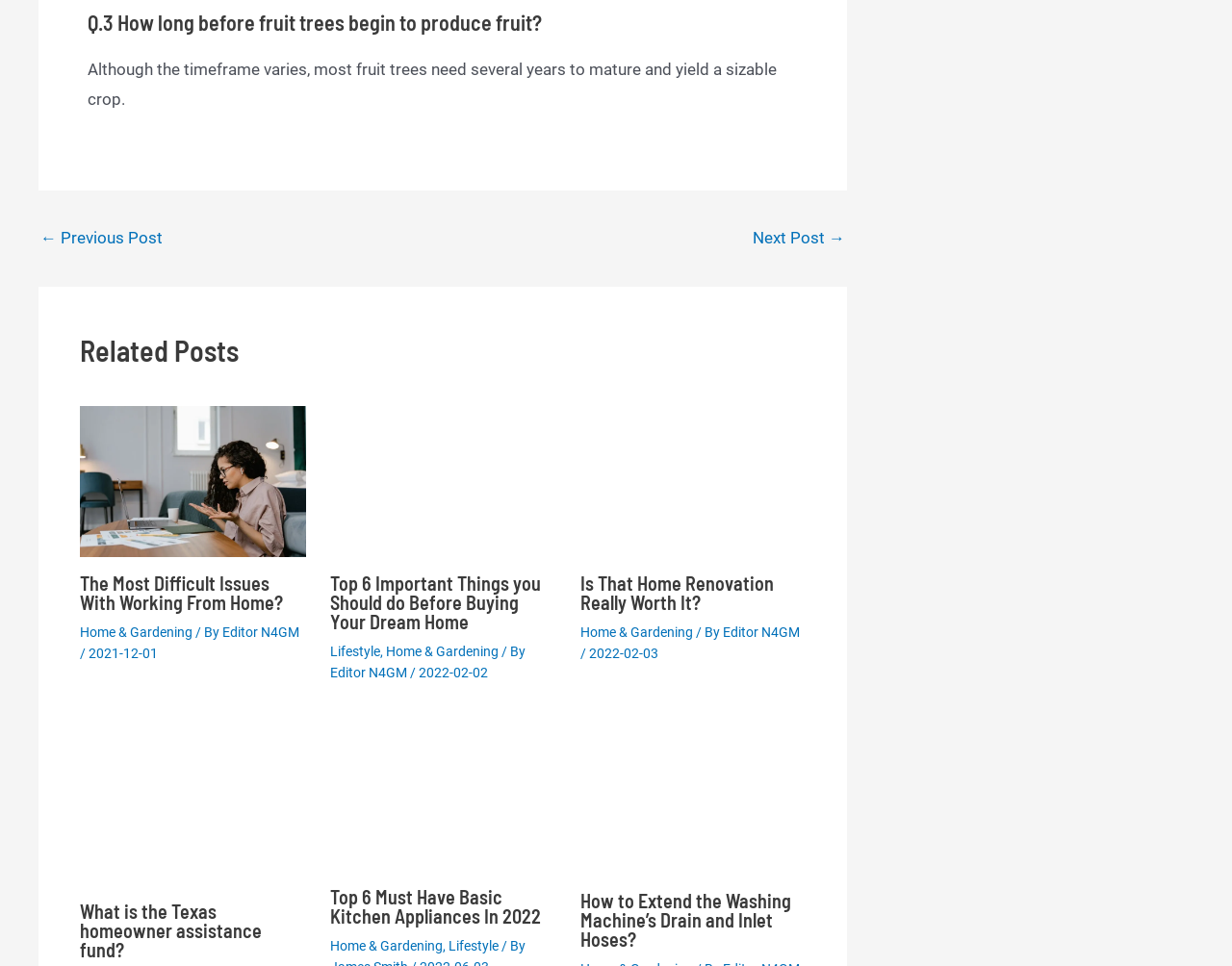Please look at the image and answer the question with a detailed explanation: What is the date of the post 'How to Extend the Washing Machine’s Drain and Inlet Hoses?'?

The webpage does not provide a specific date for the post 'How to Extend the Washing Machine’s Drain and Inlet Hoses?'. Although there are dates mentioned for other posts, this particular post does not have a date associated with it.